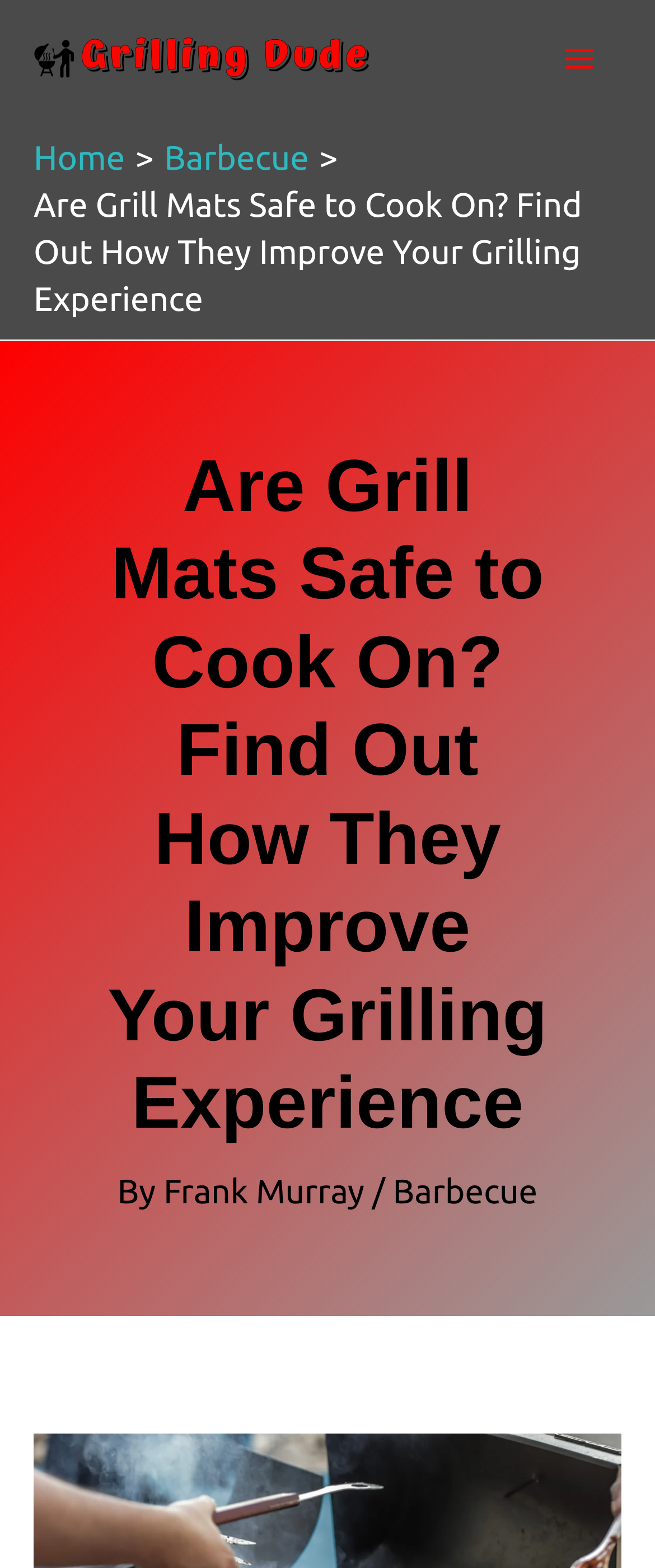What is the logo on the top left corner?
Look at the image and respond with a one-word or short phrase answer.

Grilling Dude